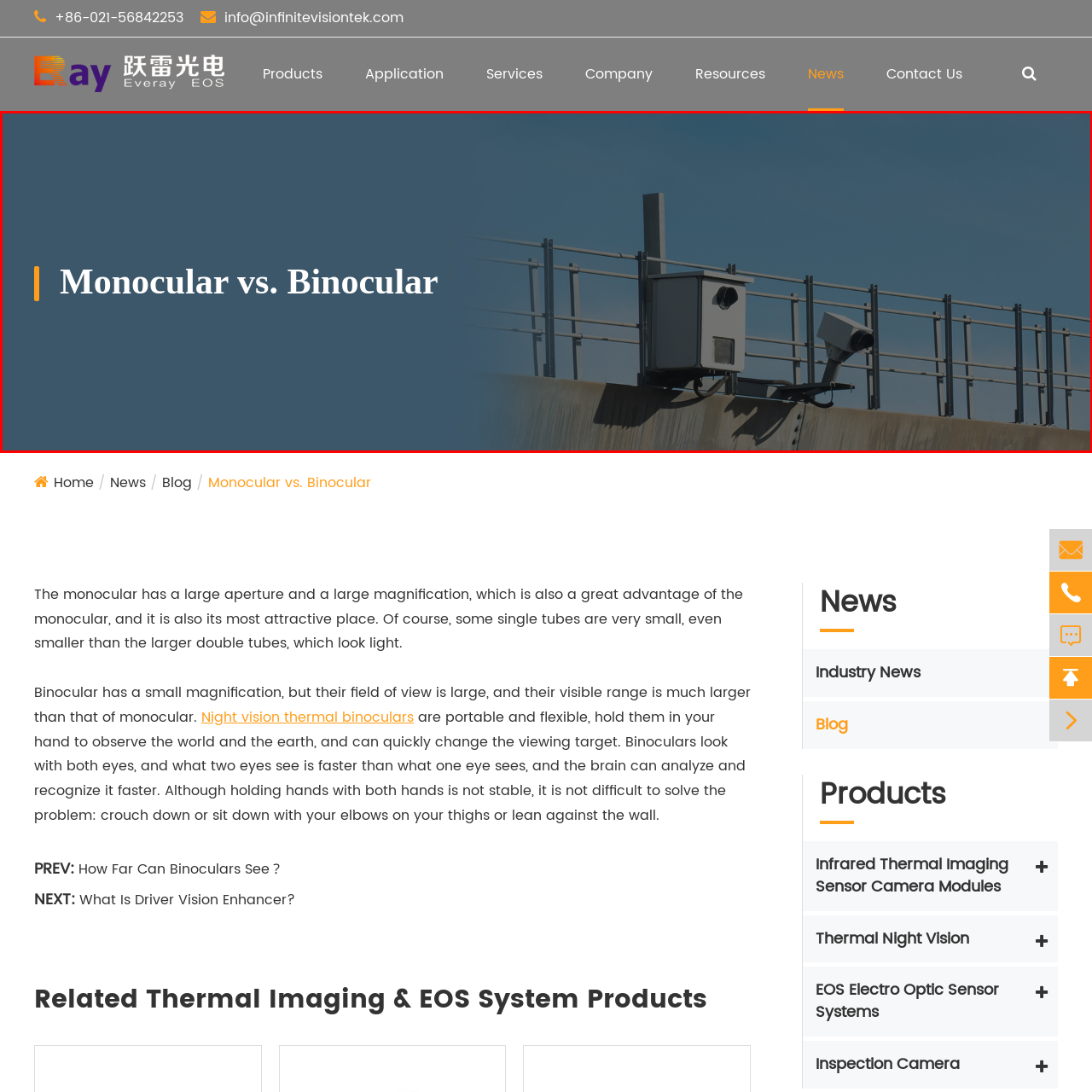Give a detailed account of the scene depicted in the image inside the red rectangle.

The image presents a clear and visually appealing title, "Monocular vs. Binocular," prominently displayed against a backdrop that includes infrastructure, possibly relevant to optical technologies. The juxtaposition of the text against the blue sky and a streamlined railing setup suggests a discussion on optical devices, highlighting the comparative aspects of monocular and binocular systems. This visual representation serves as an introduction to topics regarding magnification, field of view, and practical applications in observational technology, indicative of the content from Shanghai Everay Optical Electronics Technology Co., Ltd. The image effectively sets the stage for an informative exploration of these optical devices.